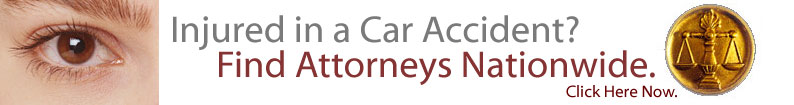What is represented by the balance scale? Using the information from the screenshot, answer with a single word or phrase.

Justice and legal support